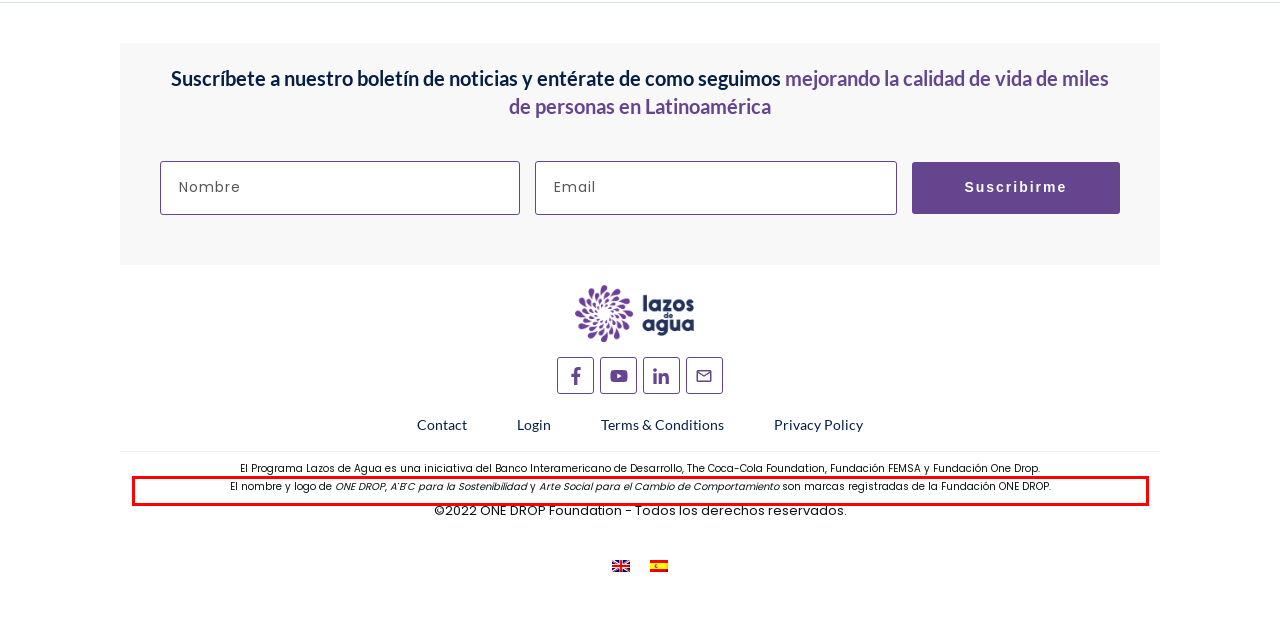Using the provided webpage screenshot, identify and read the text within the red rectangle bounding box.

El nombre y logo de ONE DROP, A·B·C para la Sostenibilidad y Arte Social para el Cambio de Comportamiento son marcas registradas de la Fundación ONE DROP.